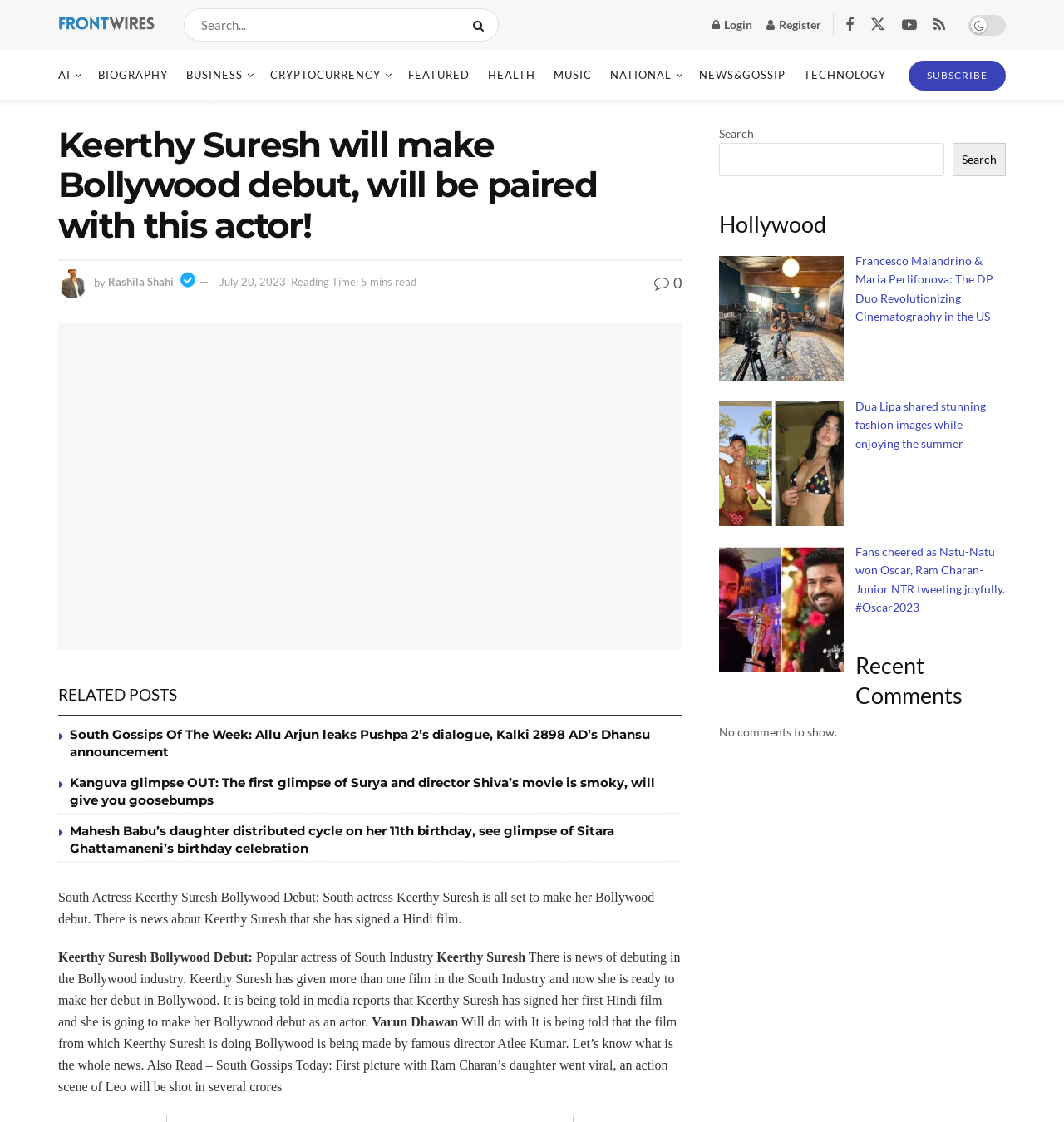Specify the bounding box coordinates of the element's area that should be clicked to execute the given instruction: "Click on the 'Studies' button". The coordinates should be four float numbers between 0 and 1, i.e., [left, top, right, bottom].

None